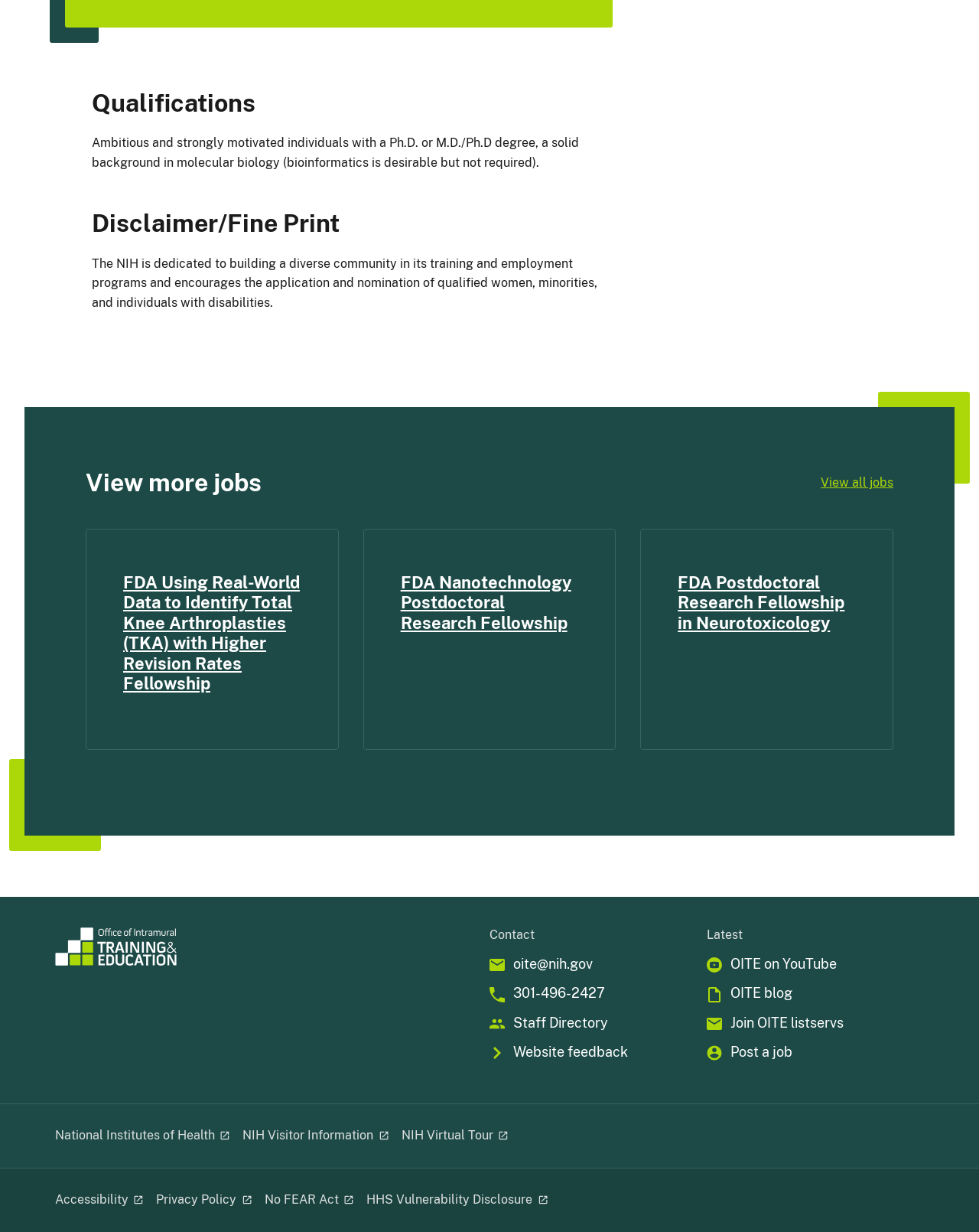What is the name of the organization?
Using the details from the image, give an elaborate explanation to answer the question.

The name of the organization can be found in the link element with the text 'National Institutes of Health' at the bottom of the webpage.